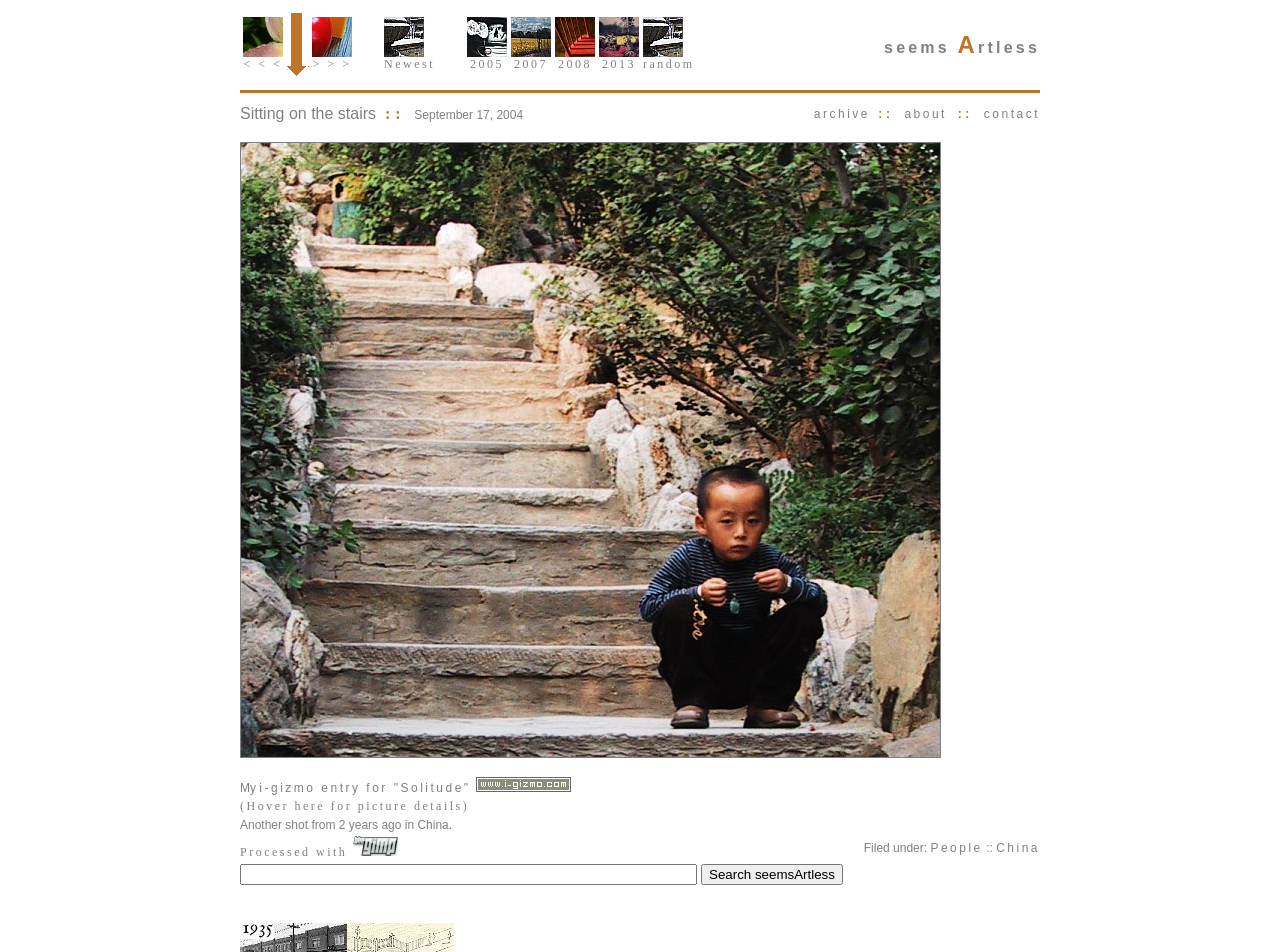Determine the bounding box coordinates of the area to click in order to meet this instruction: "View the newest picture".

[0.3, 0.048, 0.34, 0.076]